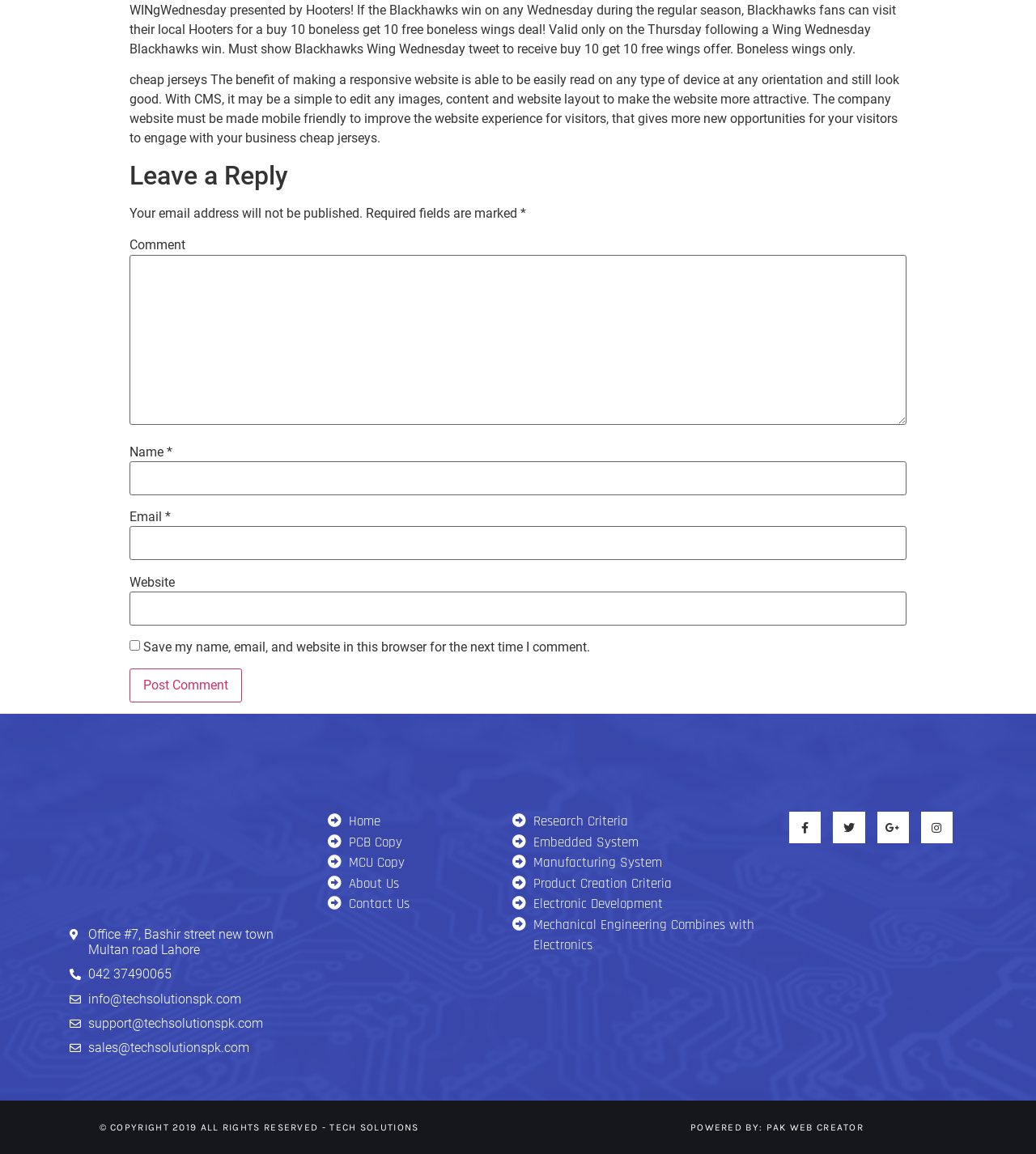What is the offer for Blackhawks fans on Thursdays?
Look at the screenshot and respond with one word or a short phrase.

Buy 10 get 10 free boneless wings